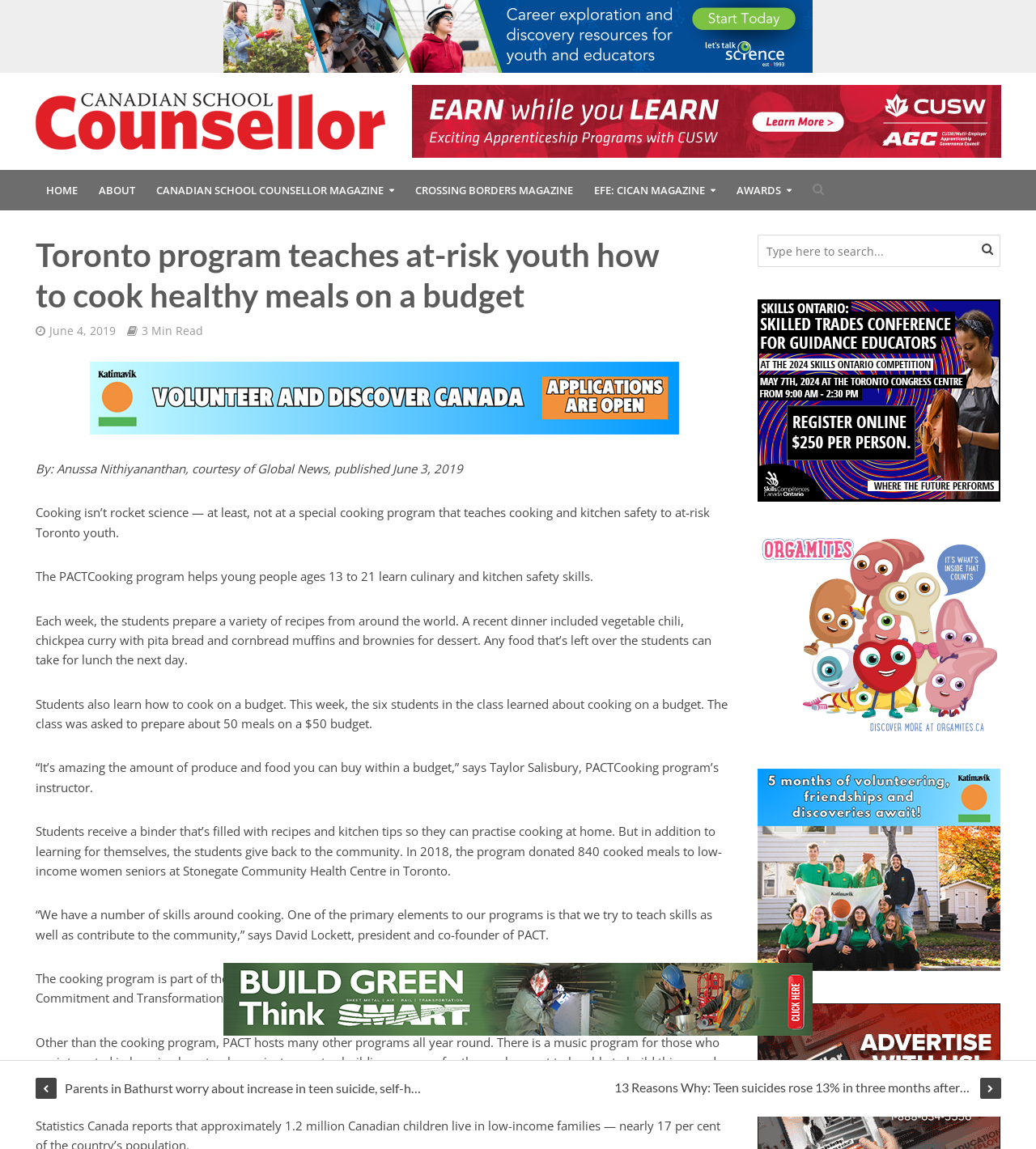Identify the bounding box coordinates of the region that should be clicked to execute the following instruction: "Click the HOME link".

[0.034, 0.148, 0.085, 0.183]